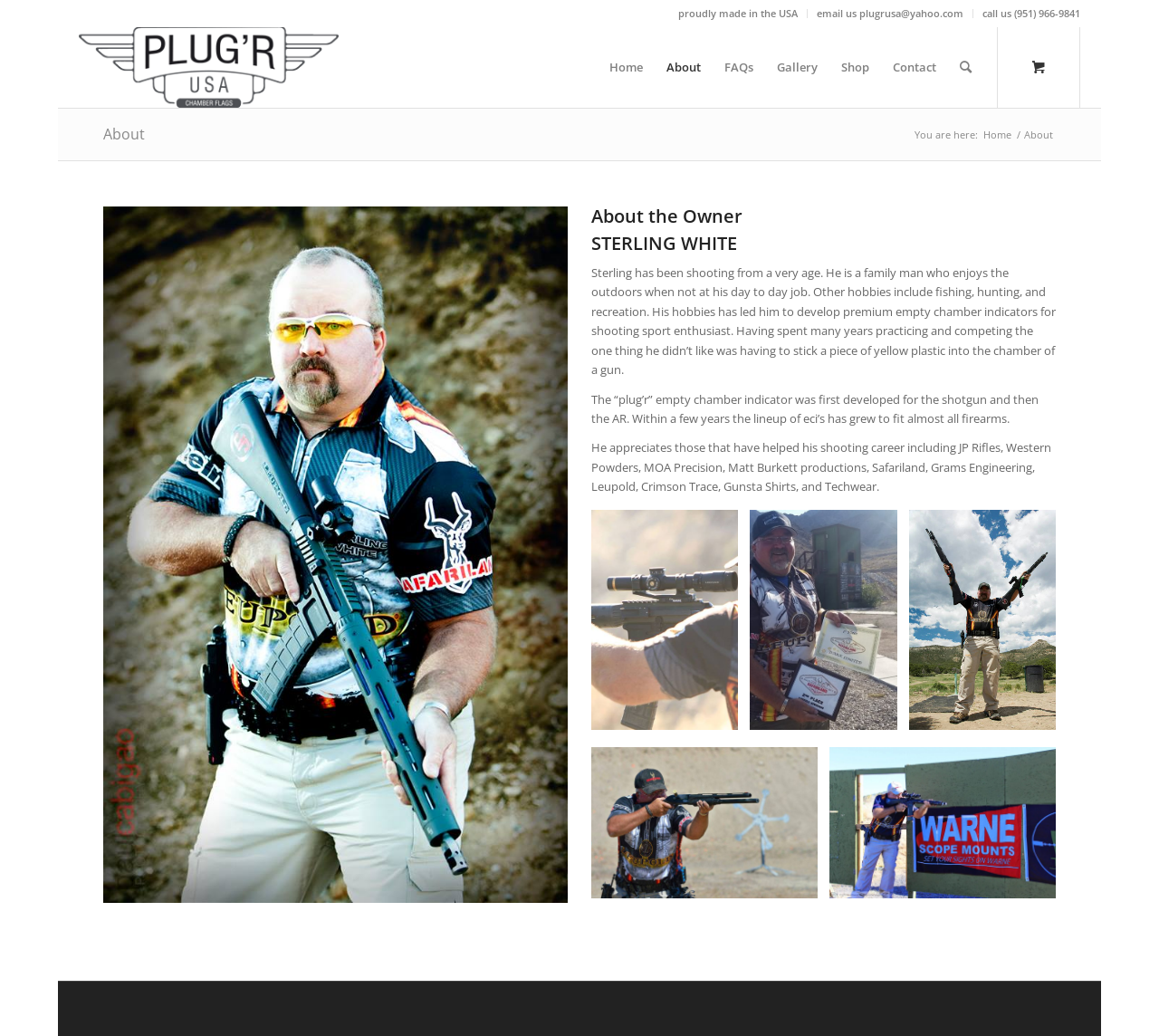Using a single word or phrase, answer the following question: 
What are some of the hobbies of the owner?

Fishing, hunting, recreation